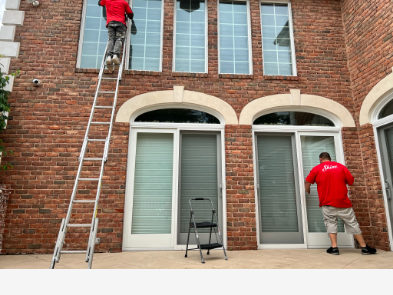Provide a thorough description of the image, including all visible elements.

In this image, two professionals from Shine Window Cleaning are engaged in a window cleaning task on the exterior of a brick home. One worker is positioned on a sturdy ladder, carefully cleaning the upper windows, while another is attending to the lower windows. Both individuals are wearing red shirts, prominently showcasing the Shine logo, which emphasizes their brand identity. A folding chair stands nearby, indicating a brief pause or a waiting area. The architectural features of the building are highlighted, with large arched windows and a well-maintained brick façade, making it an ideal setting for a thorough window cleaning service. This scene effectively captures the dedication to enhancing the home's appearance and energy efficiency as summer approaches.